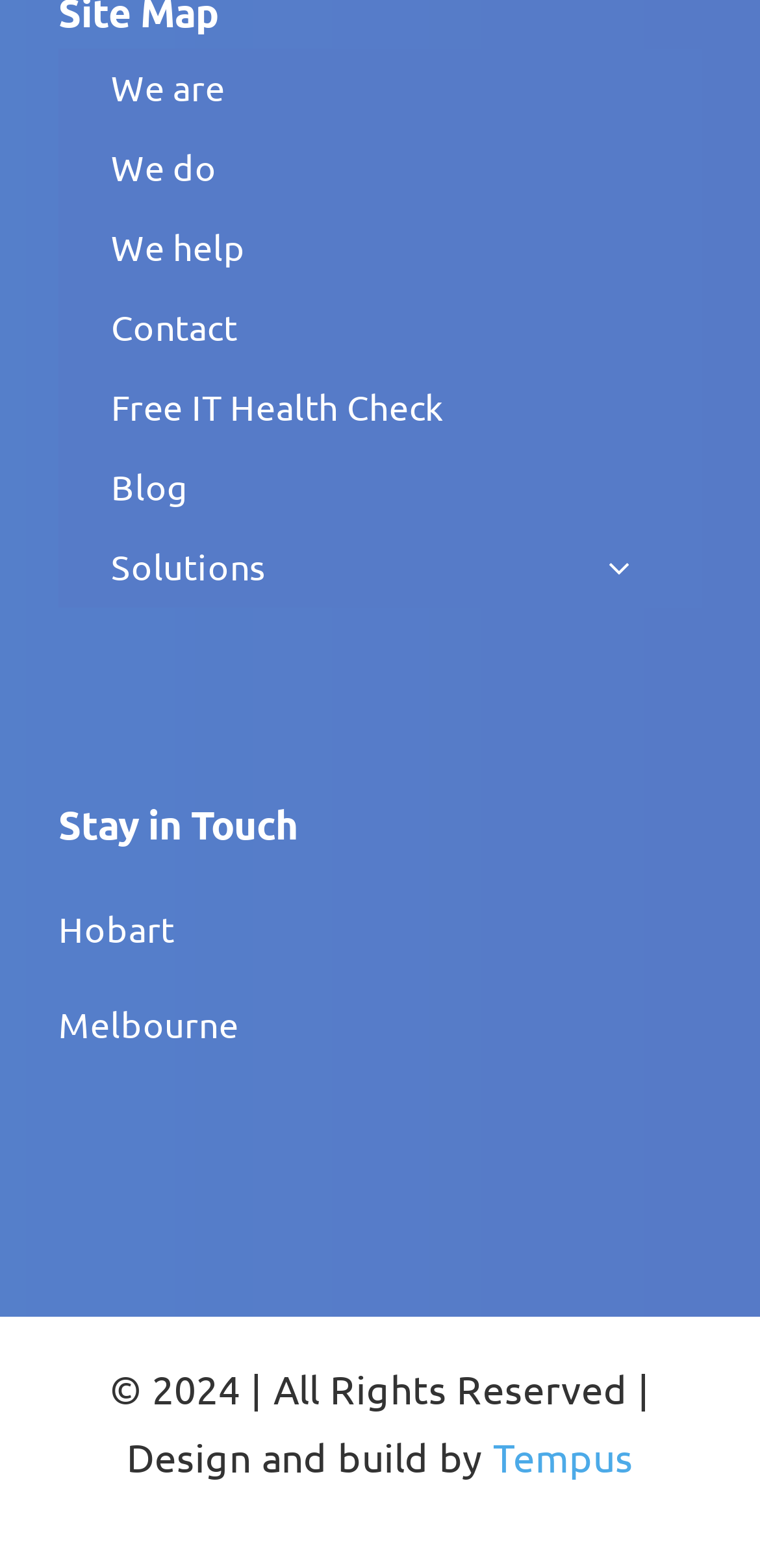How many links are in the secondary navigation?
We need a detailed and meticulous answer to the question.

I counted the number of link elements under the 'Secondary Navigation' element, which are 'We are', 'We do', 'We help', 'Contact', 'Free IT Health Check', 'Blog', 'Solutions', and the 'Open submenu of Solutions' button, which is also a link.